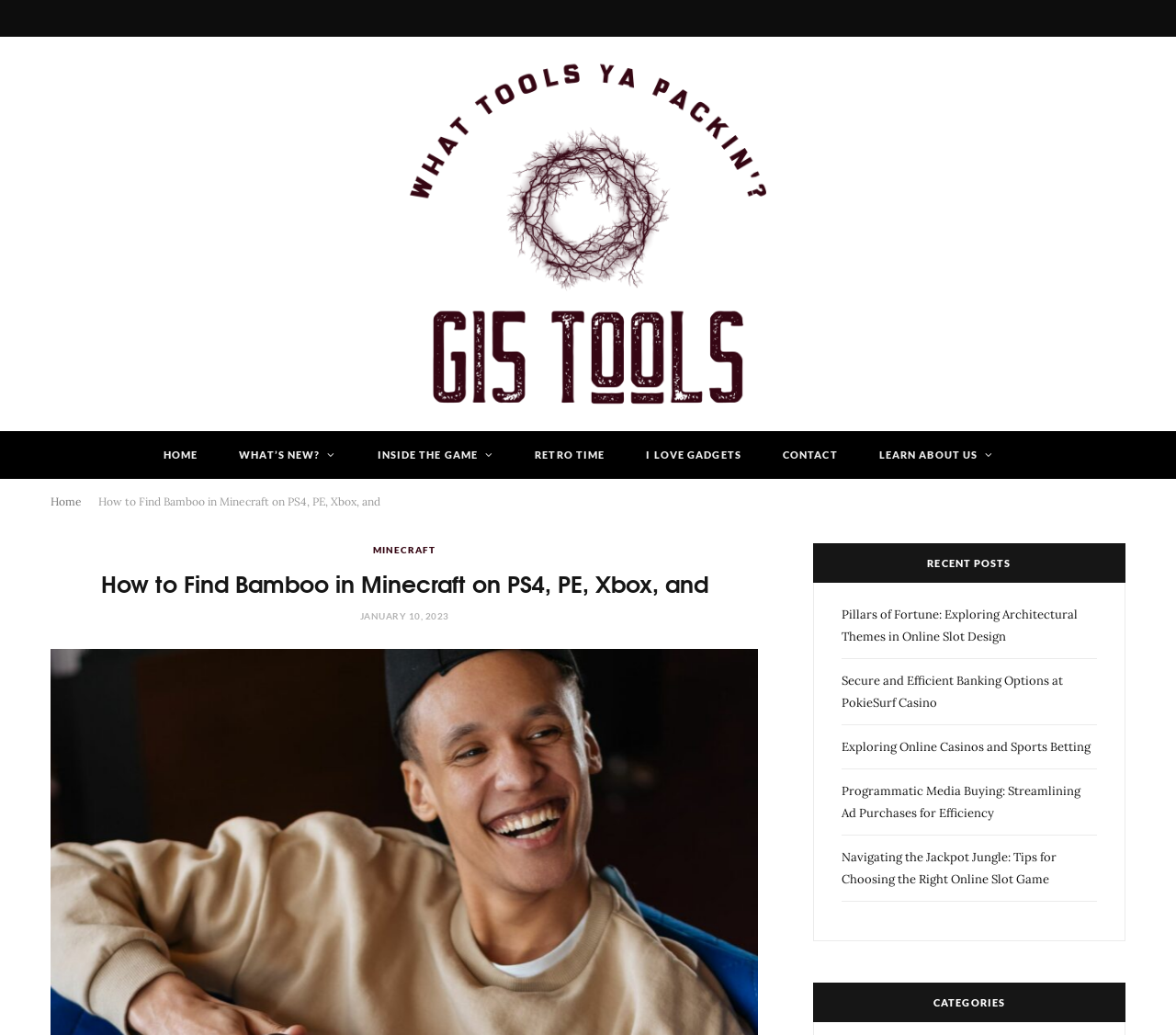Find the bounding box coordinates of the clickable element required to execute the following instruction: "visit HOME page". Provide the coordinates as four float numbers between 0 and 1, i.e., [left, top, right, bottom].

[0.122, 0.417, 0.184, 0.463]